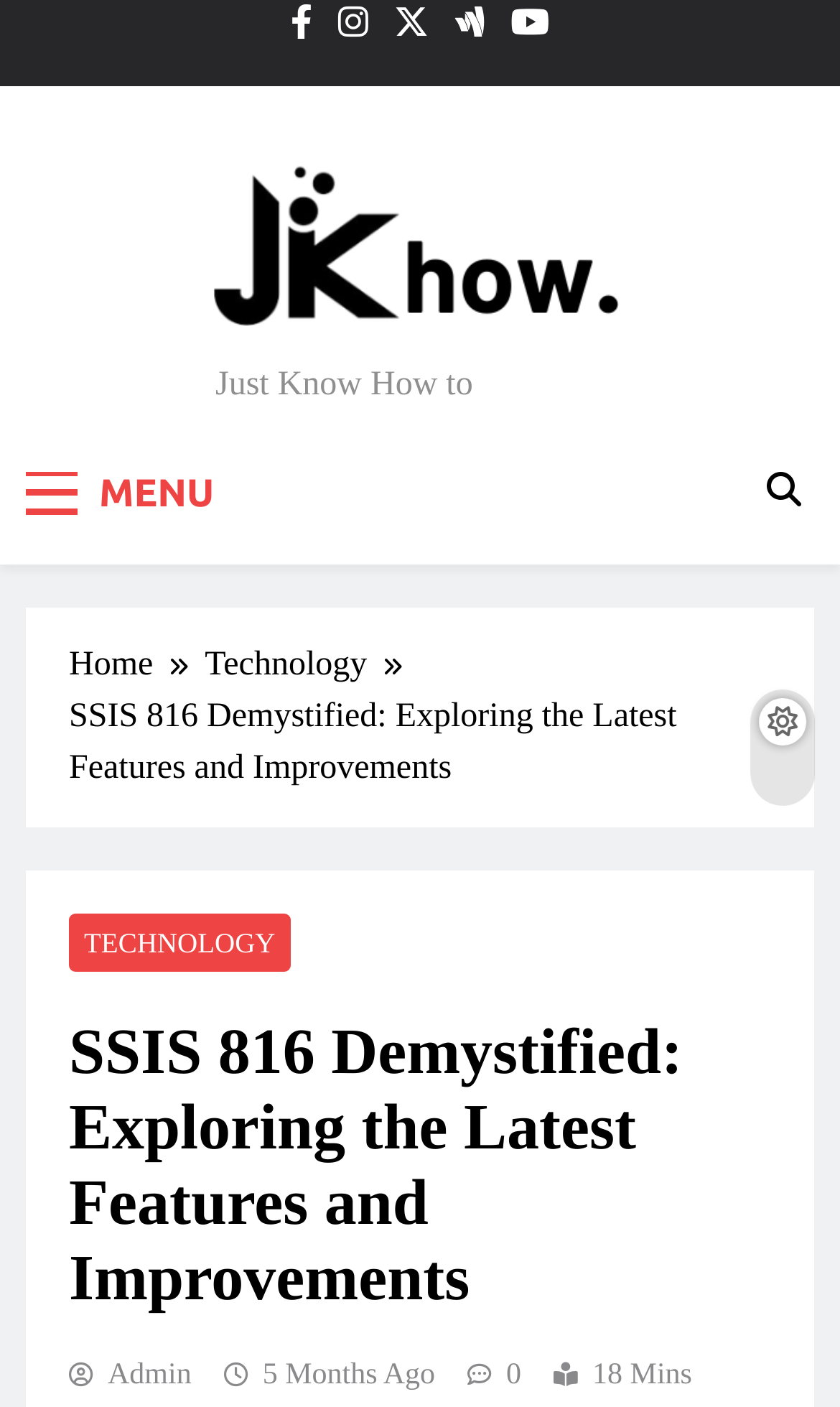Answer the following inquiry with a single word or phrase:
What is the time mentioned in the webpage?

5 Months Ago